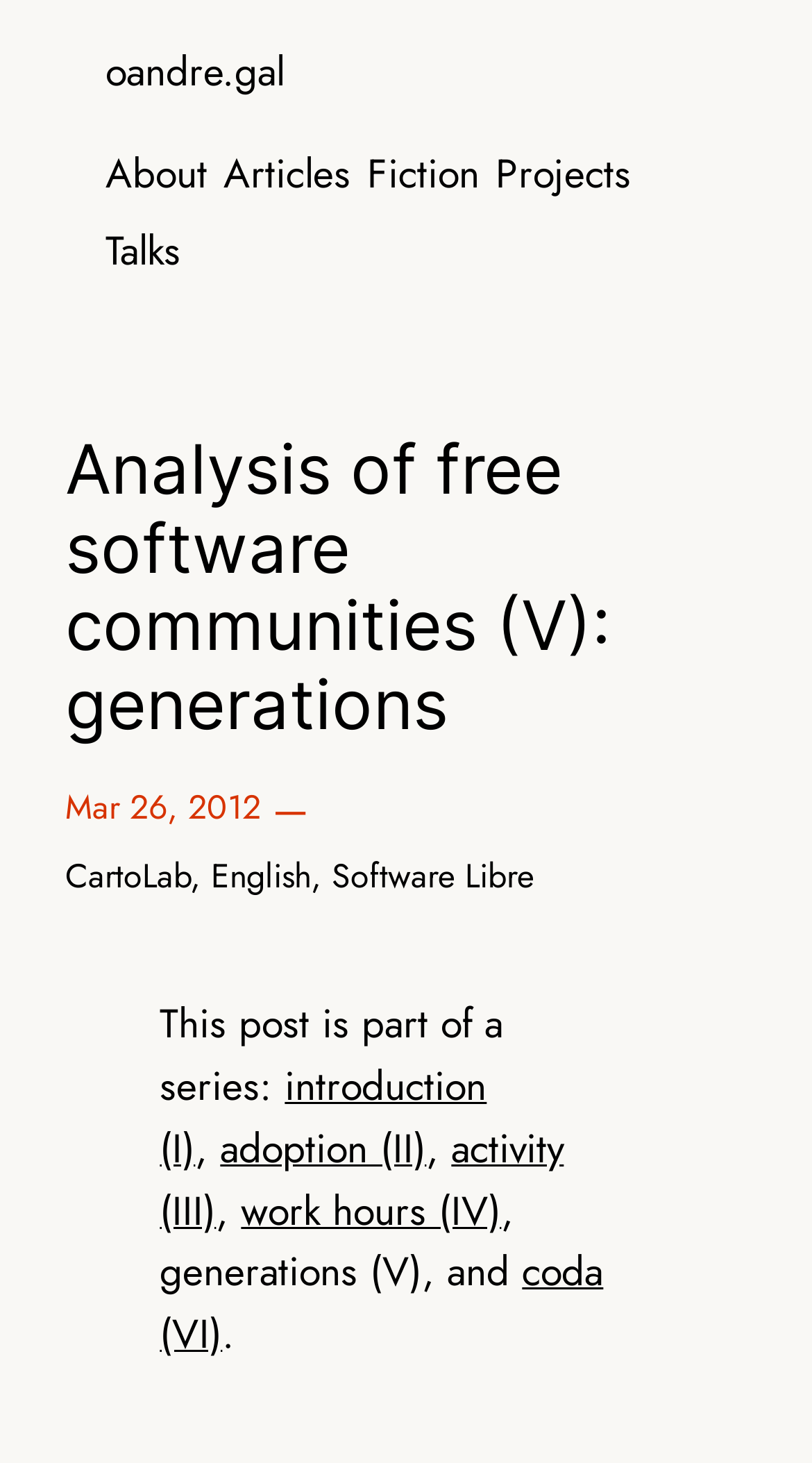Provide the bounding box coordinates for the UI element described in this sentence: "English". The coordinates should be four float values between 0 and 1, i.e., [left, top, right, bottom].

[0.259, 0.583, 0.383, 0.615]